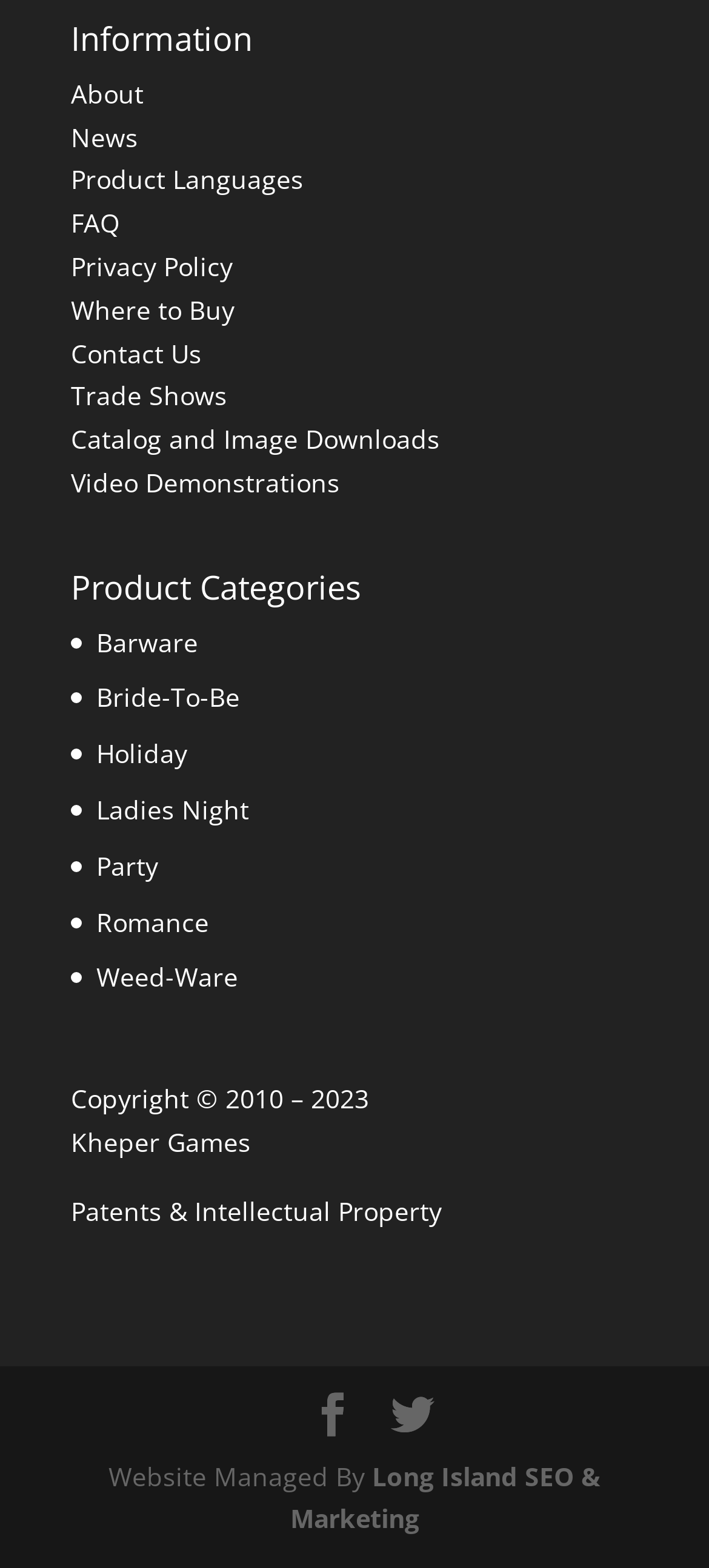How many links are there in the top navigation?
Carefully examine the image and provide a detailed answer to the question.

I counted the number of links at the top of the webpage, which are 'About', 'News', 'Product Languages', 'FAQ', 'Privacy Policy', 'Where to Buy', 'Contact Us', 'Trade Shows', 'Catalog and Image Downloads', 'Video Demonstrations'. There are 9 links in total.